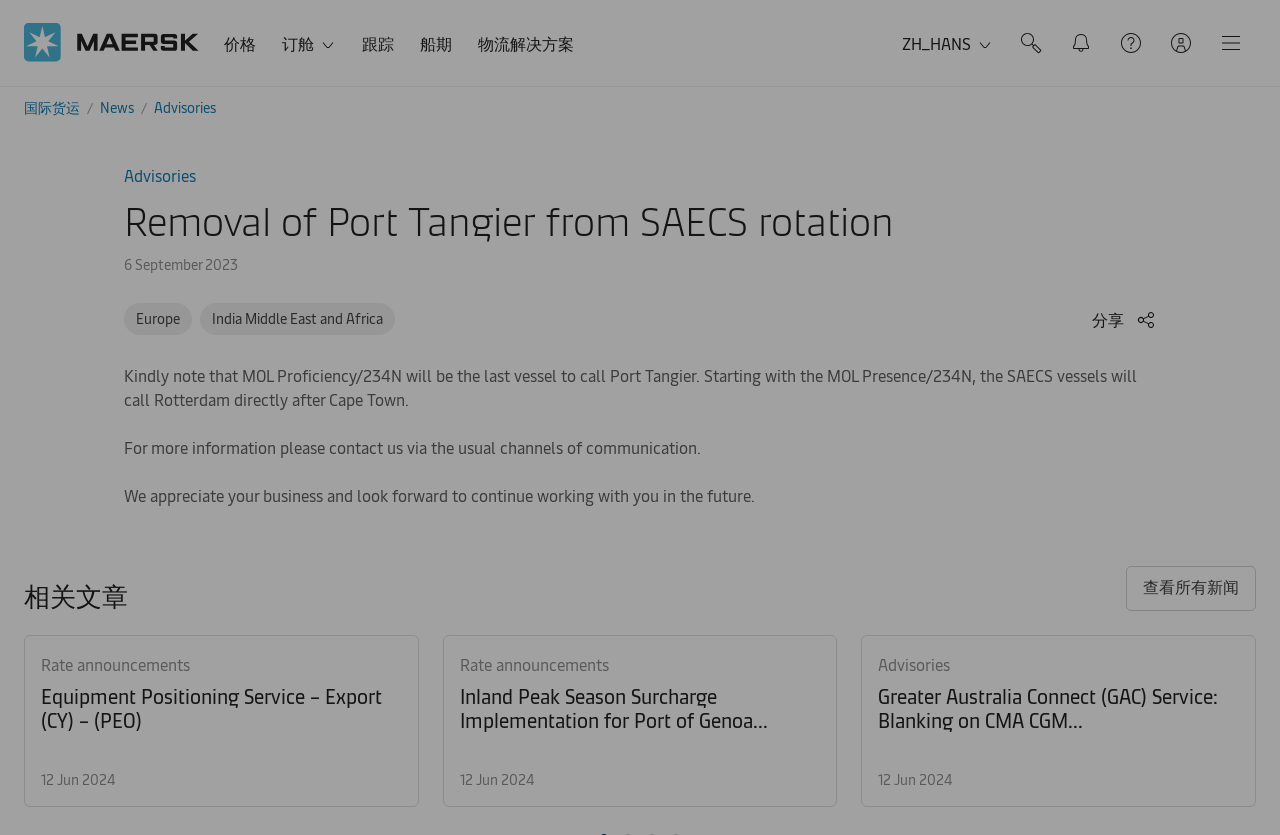How many links are there in the top navigation menu?
Please ensure your answer is as detailed and informative as possible.

The answer can be found by counting the number of link elements in the top navigation menu, which includes links such as '价格', '订舱', '跟踪', etc.